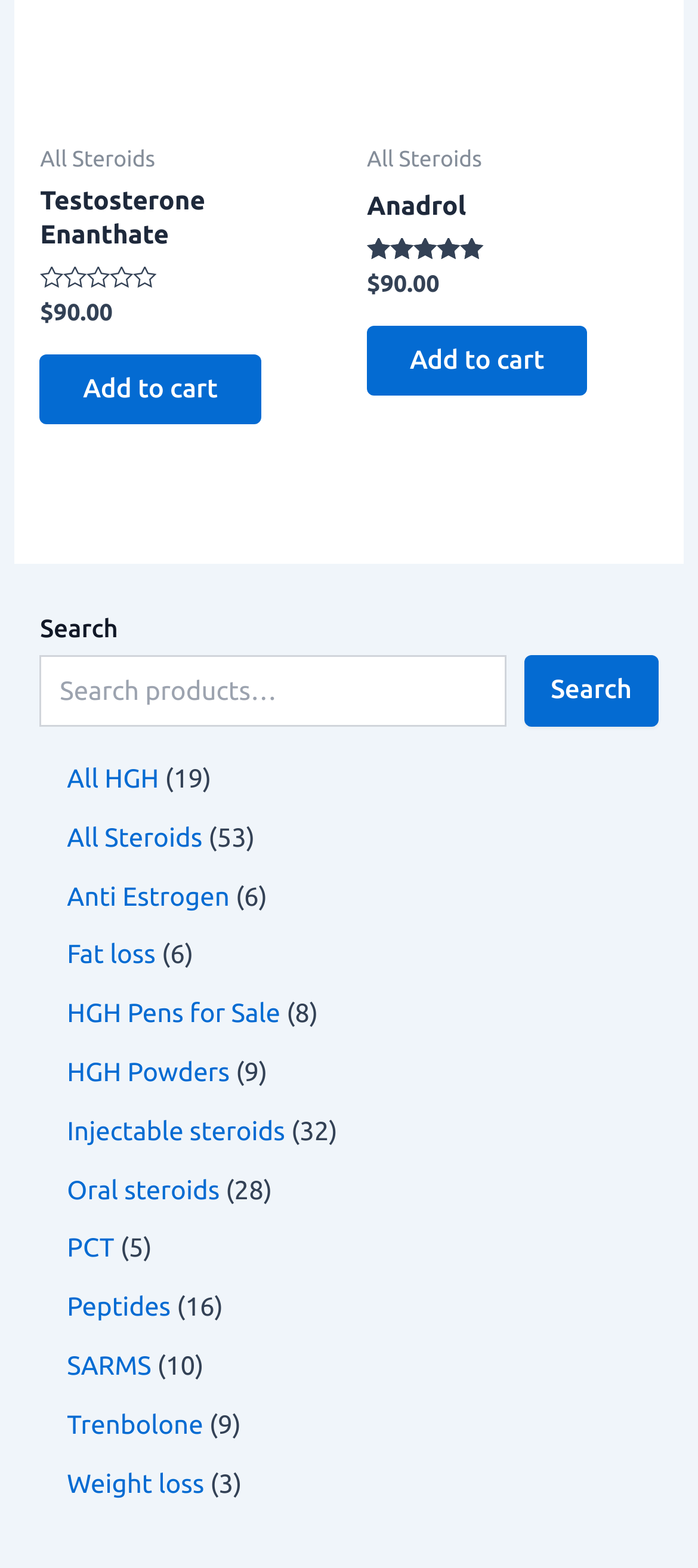Can you find the bounding box coordinates of the area I should click to execute the following instruction: "View details of Testosterone Enanthate"?

[0.058, 0.118, 0.474, 0.17]